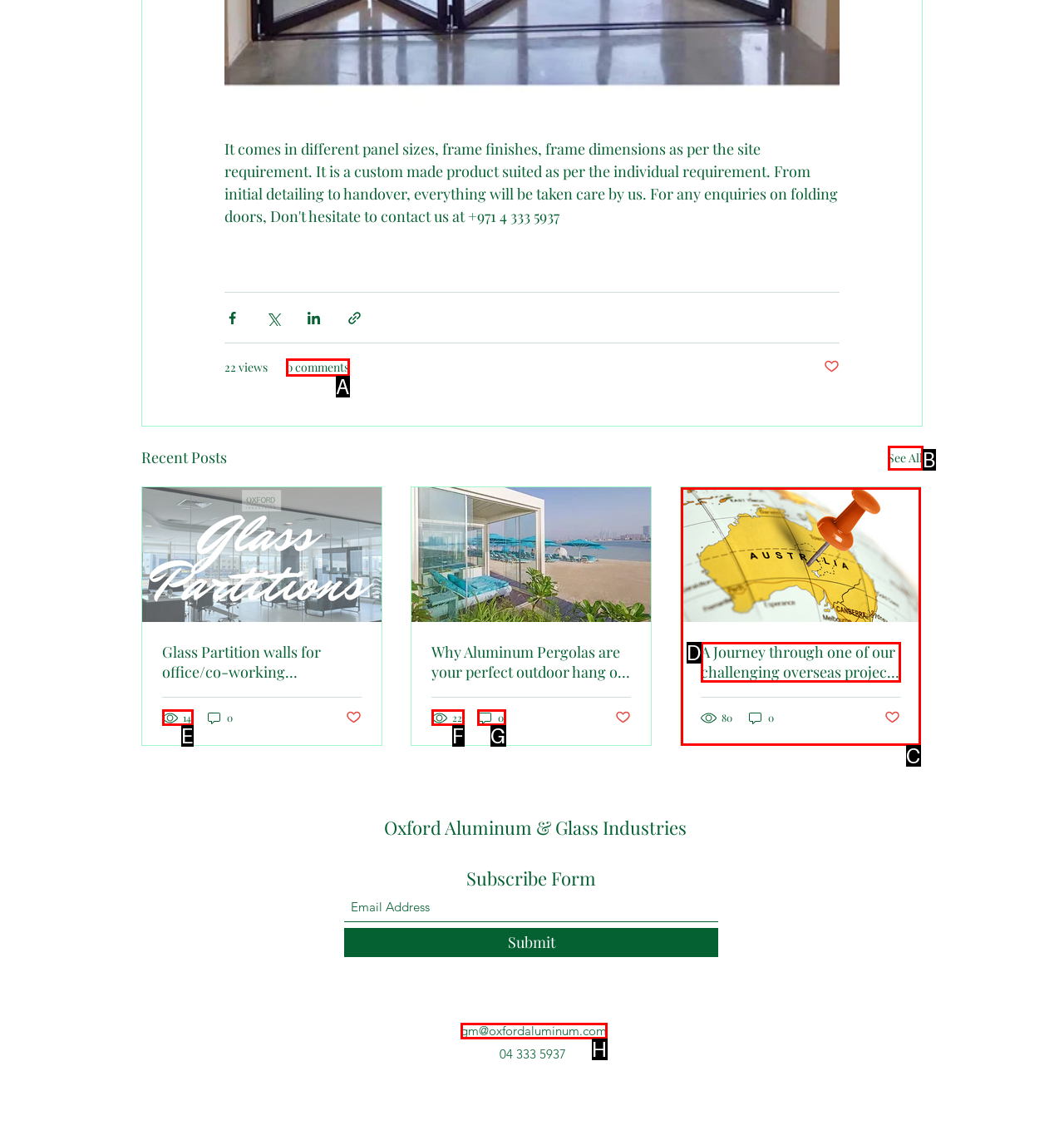Identify the option that corresponds to the description: 0. Provide only the letter of the option directly.

G